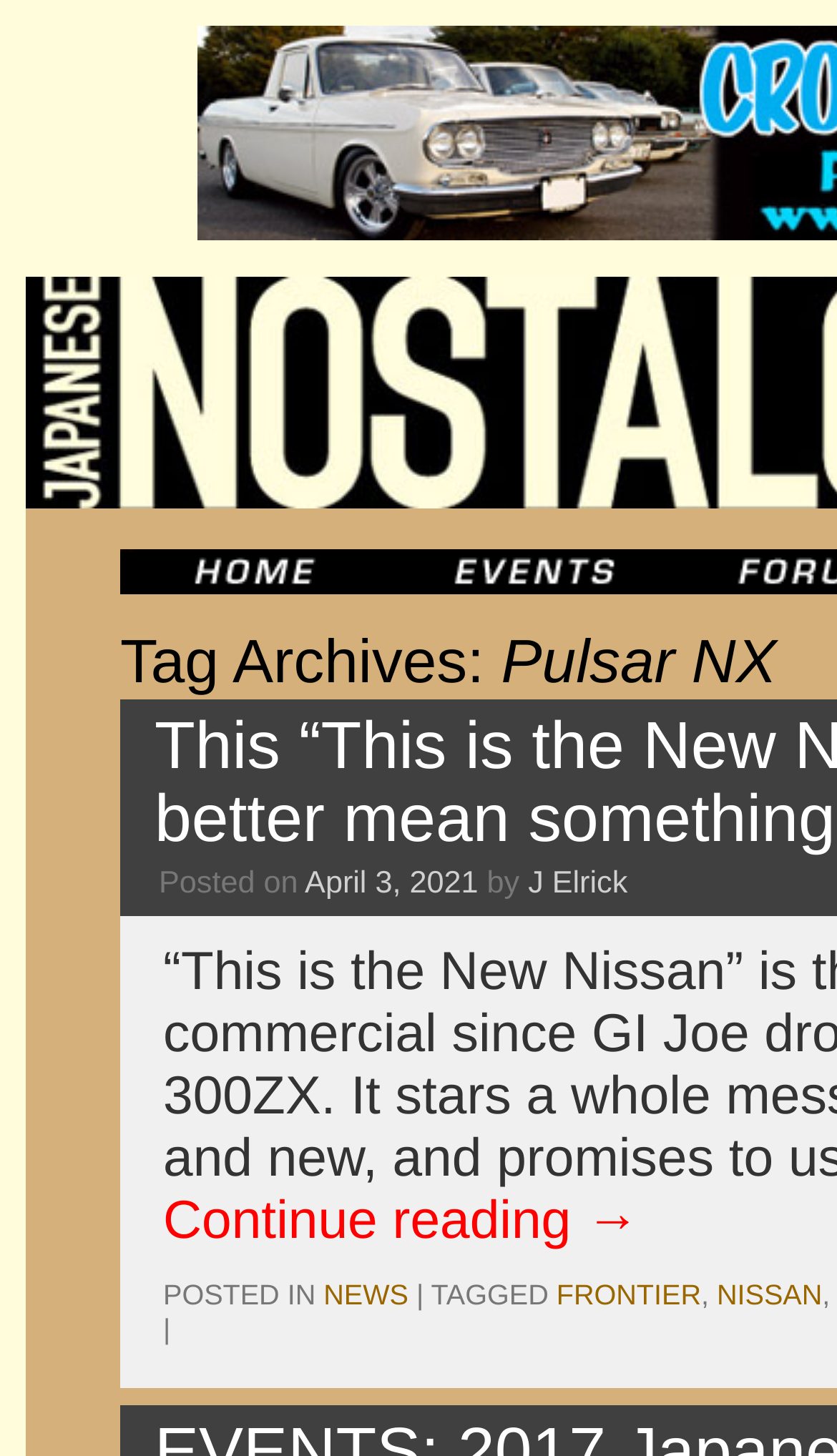Refer to the element description JNC Home and identify the corresponding bounding box in the screenshot. Format the coordinates as (top-left x, top-left y, bottom-right x, bottom-right y) with values in the range of 0 to 1.

[0.144, 0.377, 0.464, 0.408]